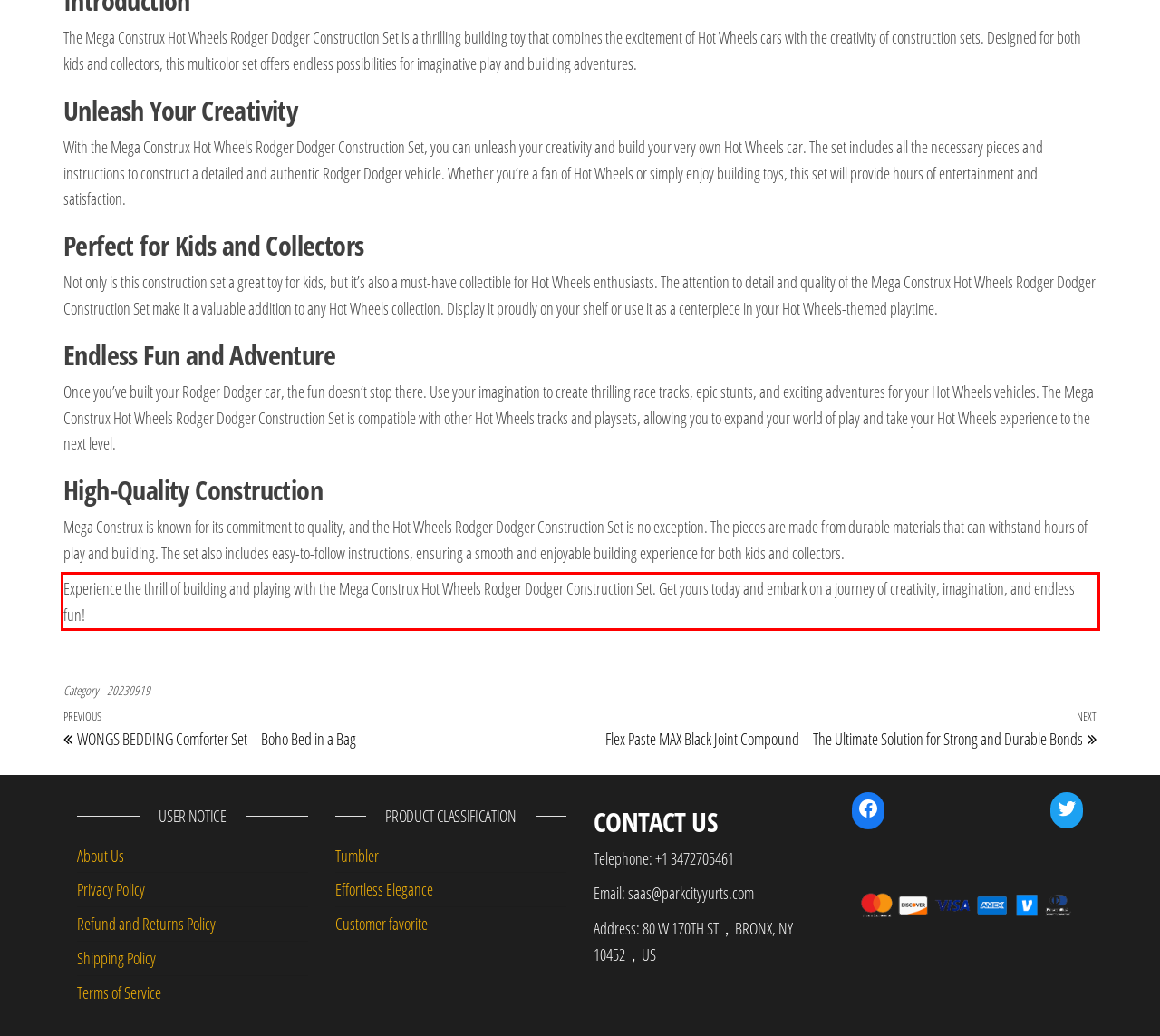Perform OCR on the text inside the red-bordered box in the provided screenshot and output the content.

Experience the thrill of building and playing with the Mega Construx Hot Wheels Rodger Dodger Construction Set. Get yours today and embark on a journey of creativity, imagination, and endless fun!